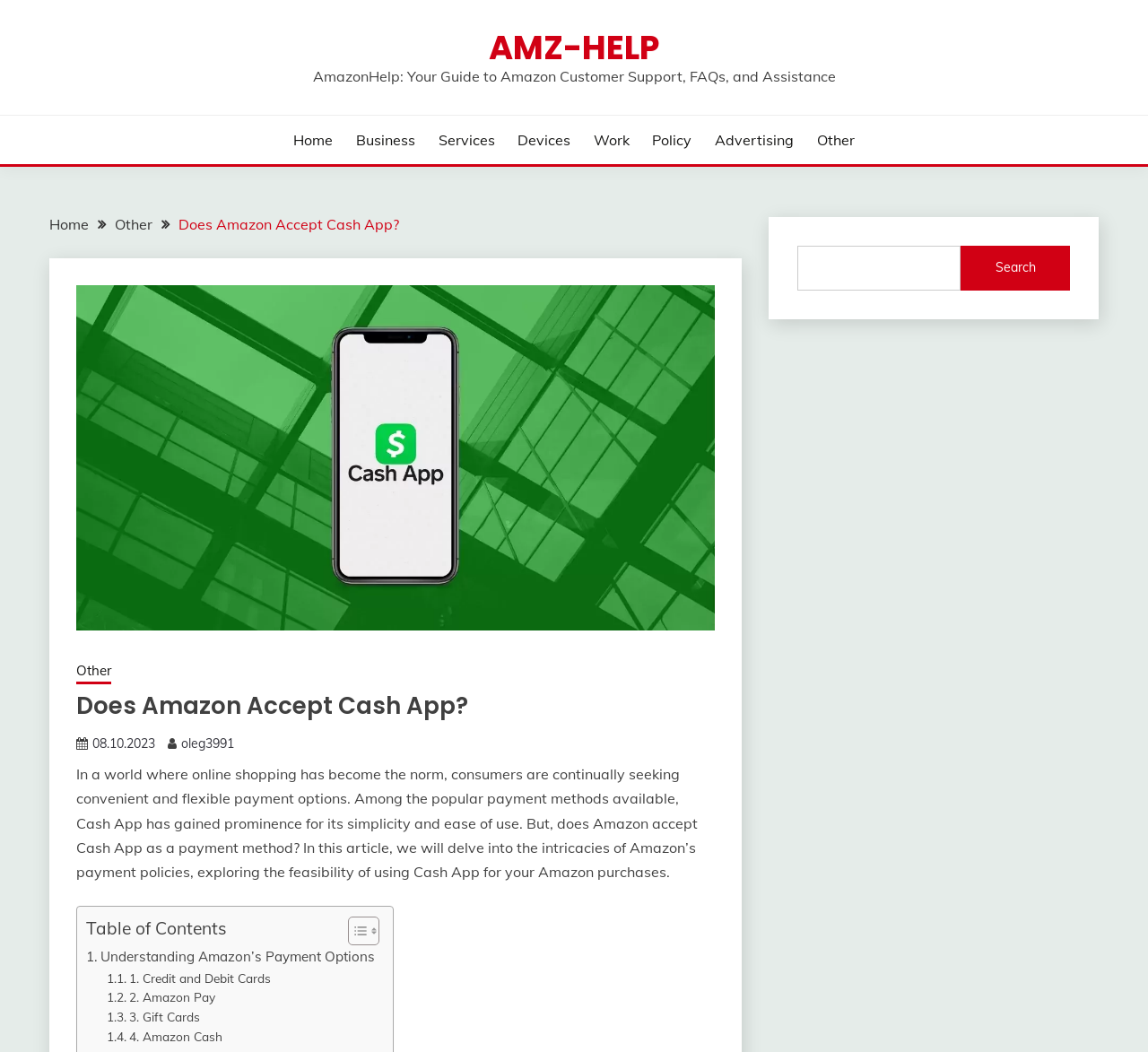Provide the bounding box coordinates for the specified HTML element described in this description: "Community Hospice & Palliative Care". The coordinates should be four float numbers ranging from 0 to 1, in the format [left, top, right, bottom].

None